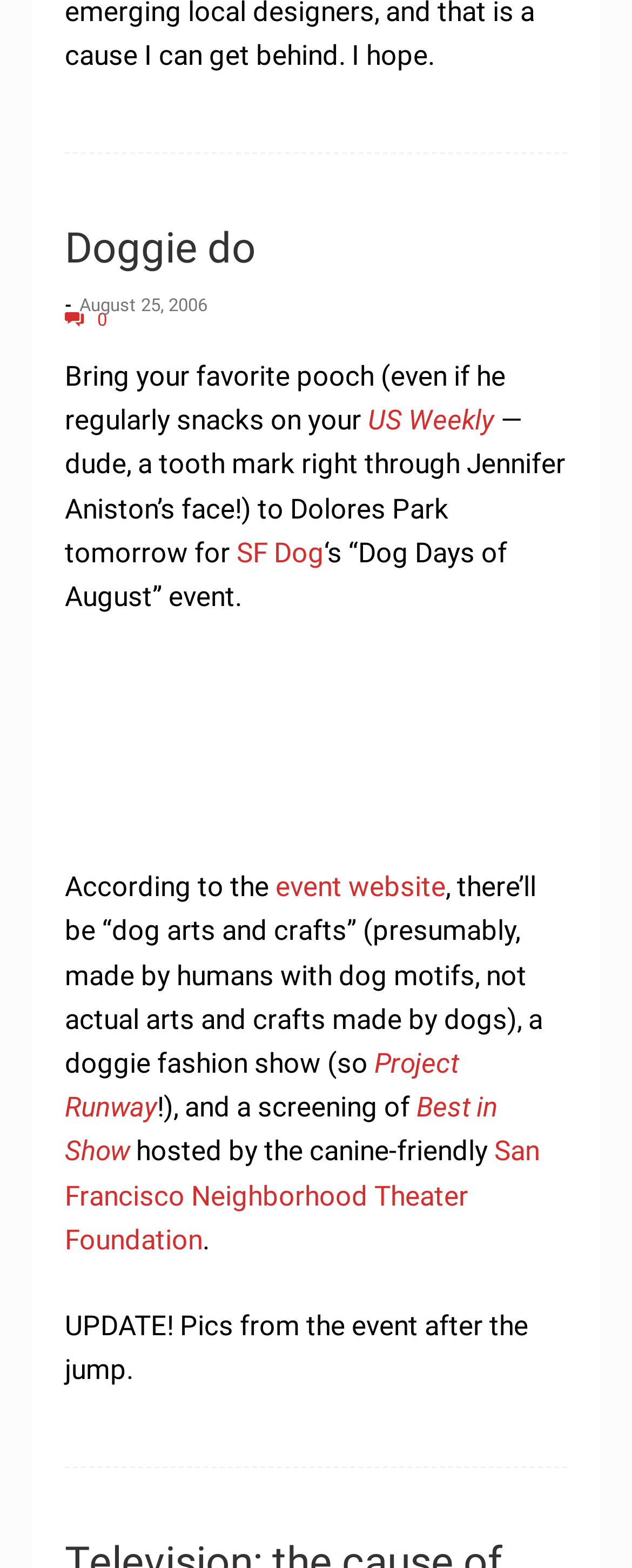Give a one-word or short-phrase answer to the following question: 
What is the date of the event?

August 25, 2006